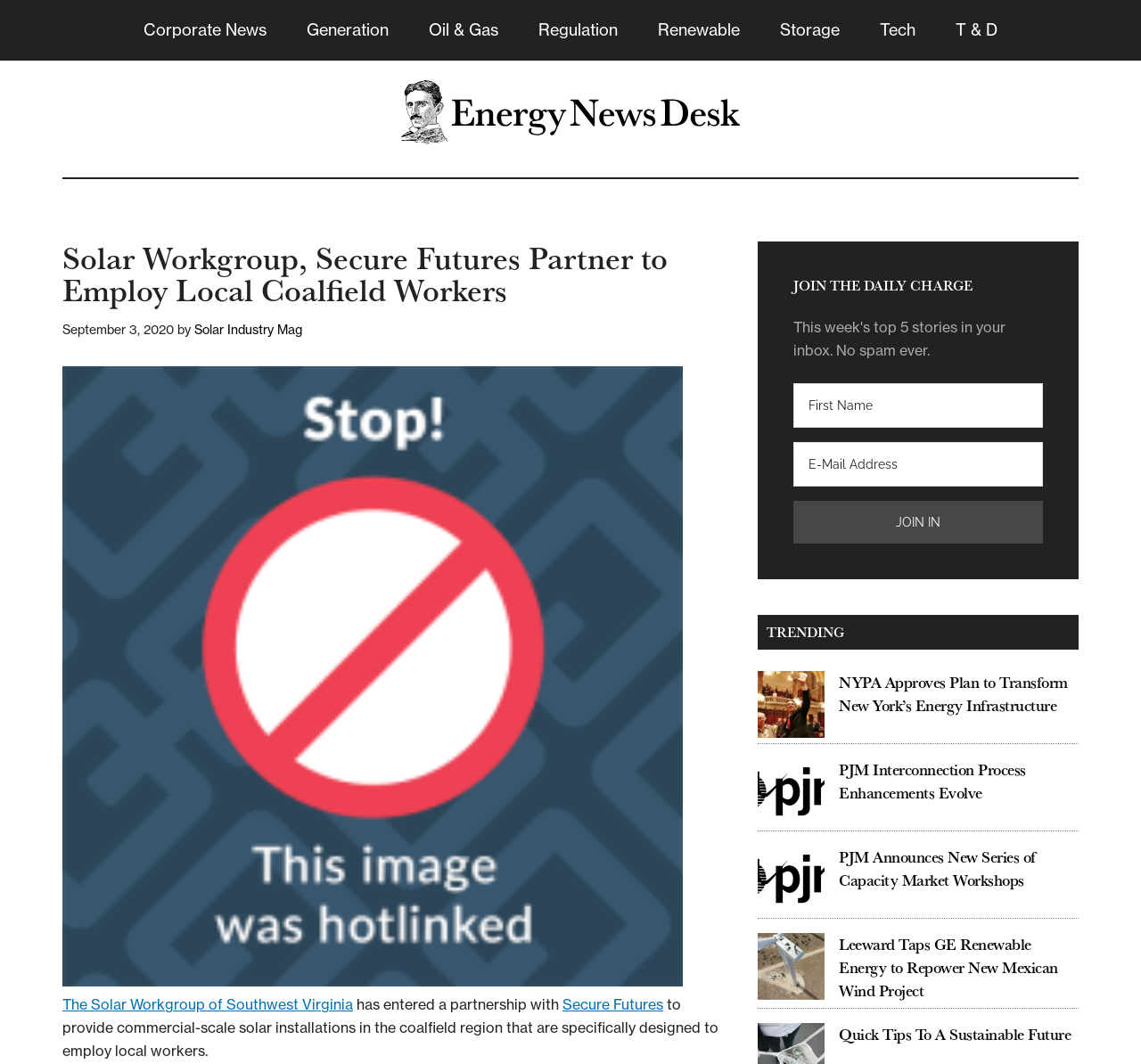Provide a thorough description of this webpage.

The webpage is about energy news, specifically featuring a partnership between the Solar Workgroup of Southwest Virginia and Secure Futures to provide commercial-scale solar installations in the coalfield region. 

At the top of the page, there are three "Skip to" links, followed by a navigation menu with nine links to different categories, including Corporate News, Generation, Oil & Gas, and Renewable. 

Below the navigation menu, there is an Energy News Desk logo, accompanied by the text "Energy News and Data". 

The main content of the page is an article with the title "Solar Workgroup, Secure Futures Partner to Employ Local Coalfield Workers". The article is dated September 3, 2020, and is attributed to Solar Industry Mag. The text describes the partnership and its goal to employ local workers in the coalfield region. 

To the right of the article, there is a primary sidebar with several sections. The first section is titled "JOIN THE DAILY CHARGE" and contains a form with fields for First Name and E-Mail Address, as well as a "Join In" button. 

Below the form, there is a "TRENDING" section with five links to other energy-related news articles.